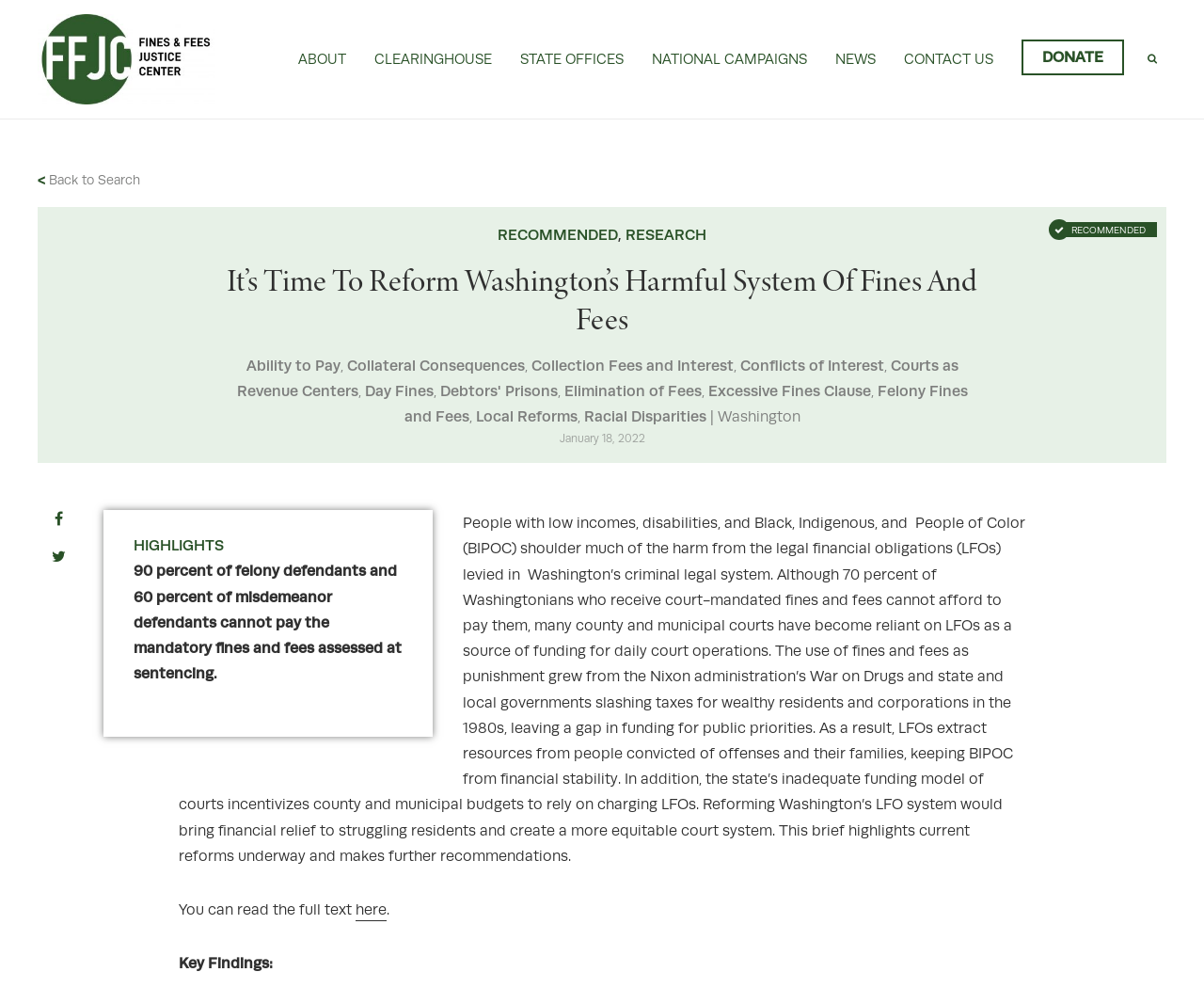Determine the bounding box coordinates of the clickable region to execute the instruction: "Search". The coordinates should be four float numbers between 0 and 1, denoted as [left, top, right, bottom].

[0.952, 0.09, 0.98, 0.103]